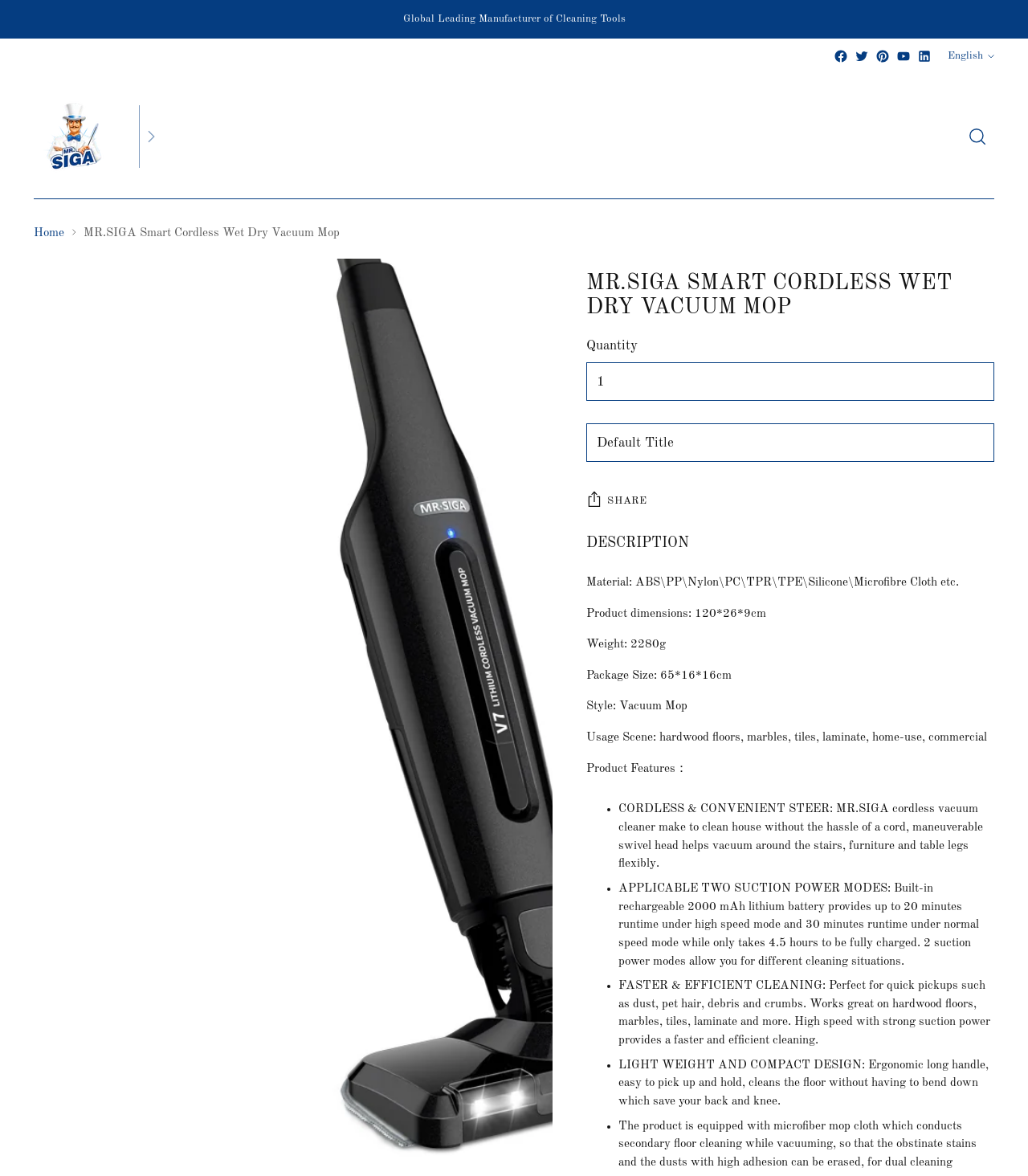Look at the image and answer the question in detail:
What is the material of the vacuum mop?

I found the answer by looking at the StaticText 'Material: ABS\PP\Nylon\PC\TPR\TPE\Silicone\Microfibre Cloth etc.' which provides the list of materials used to make the vacuum mop.